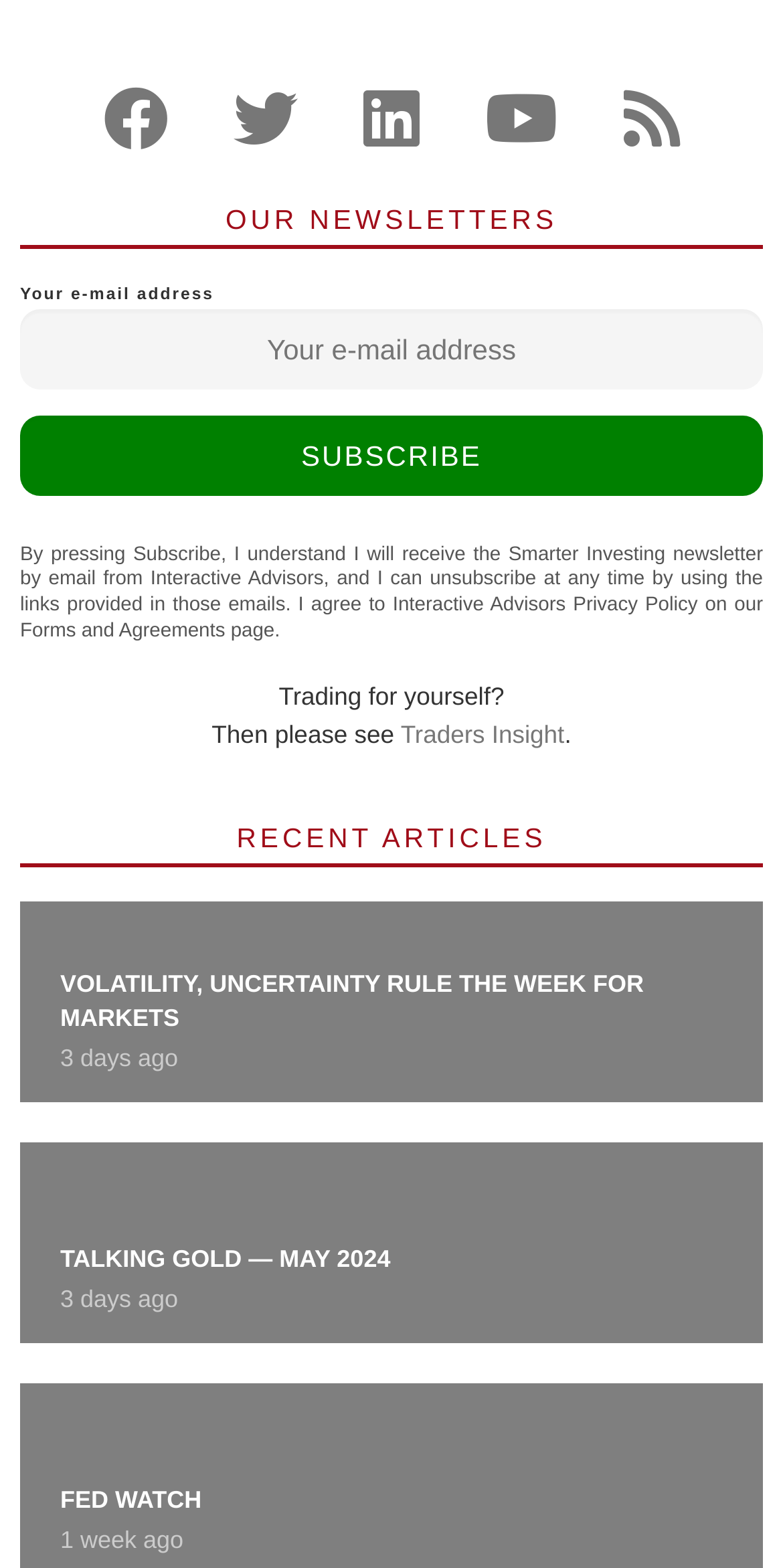Refer to the image and provide a thorough answer to this question:
What is the time period for the latest article?

I analyzed the time information provided for each article and found that the latest article 'Volatility, uncertainty rule the week for markets' was published 3 days ago.